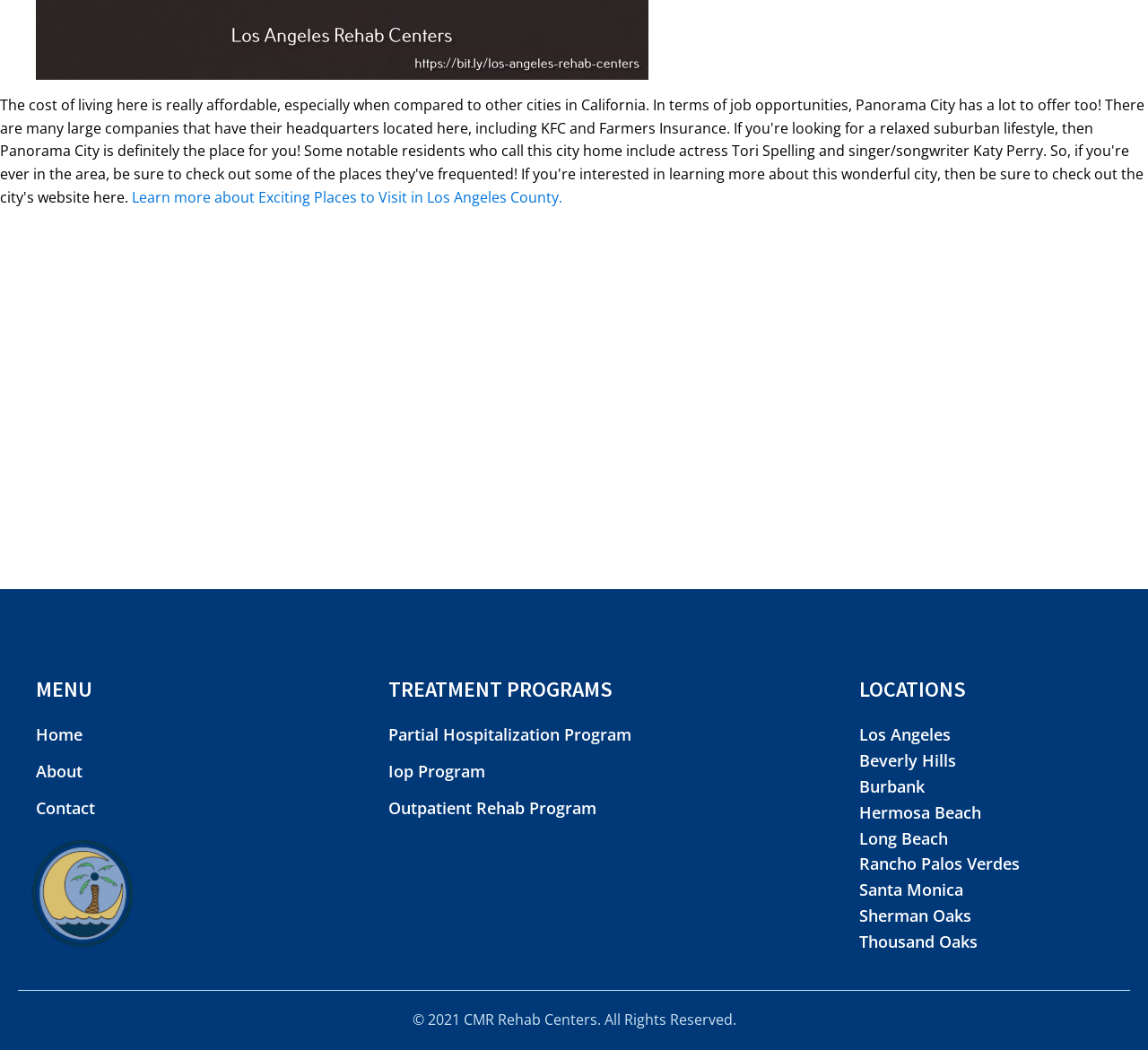Please find the bounding box coordinates for the clickable element needed to perform this instruction: "Click on the Home link".

None